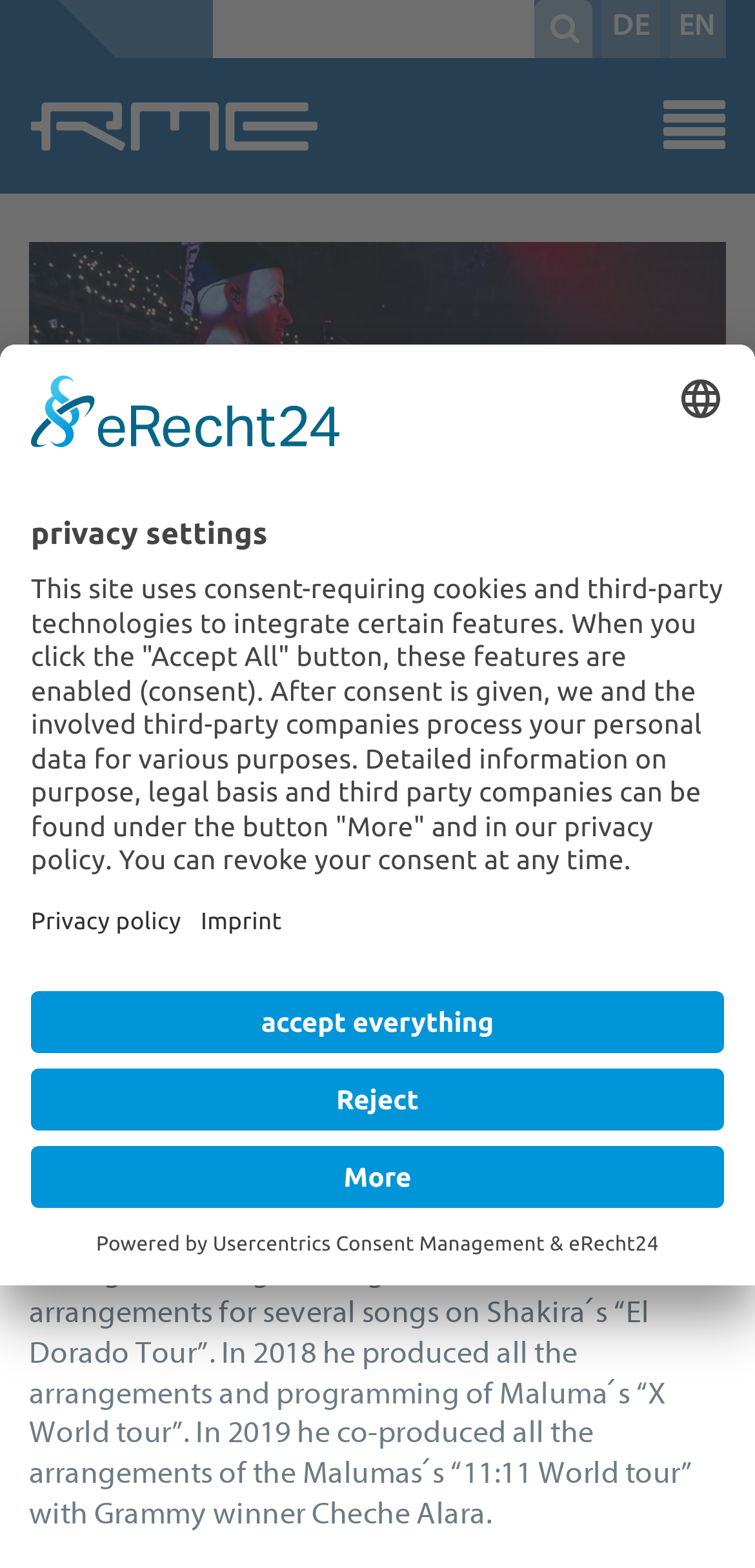Identify the bounding box coordinates of the region I need to click to complete this instruction: "Click on the RME Audio Interfaces link".

[0.038, 0.062, 0.423, 0.099]